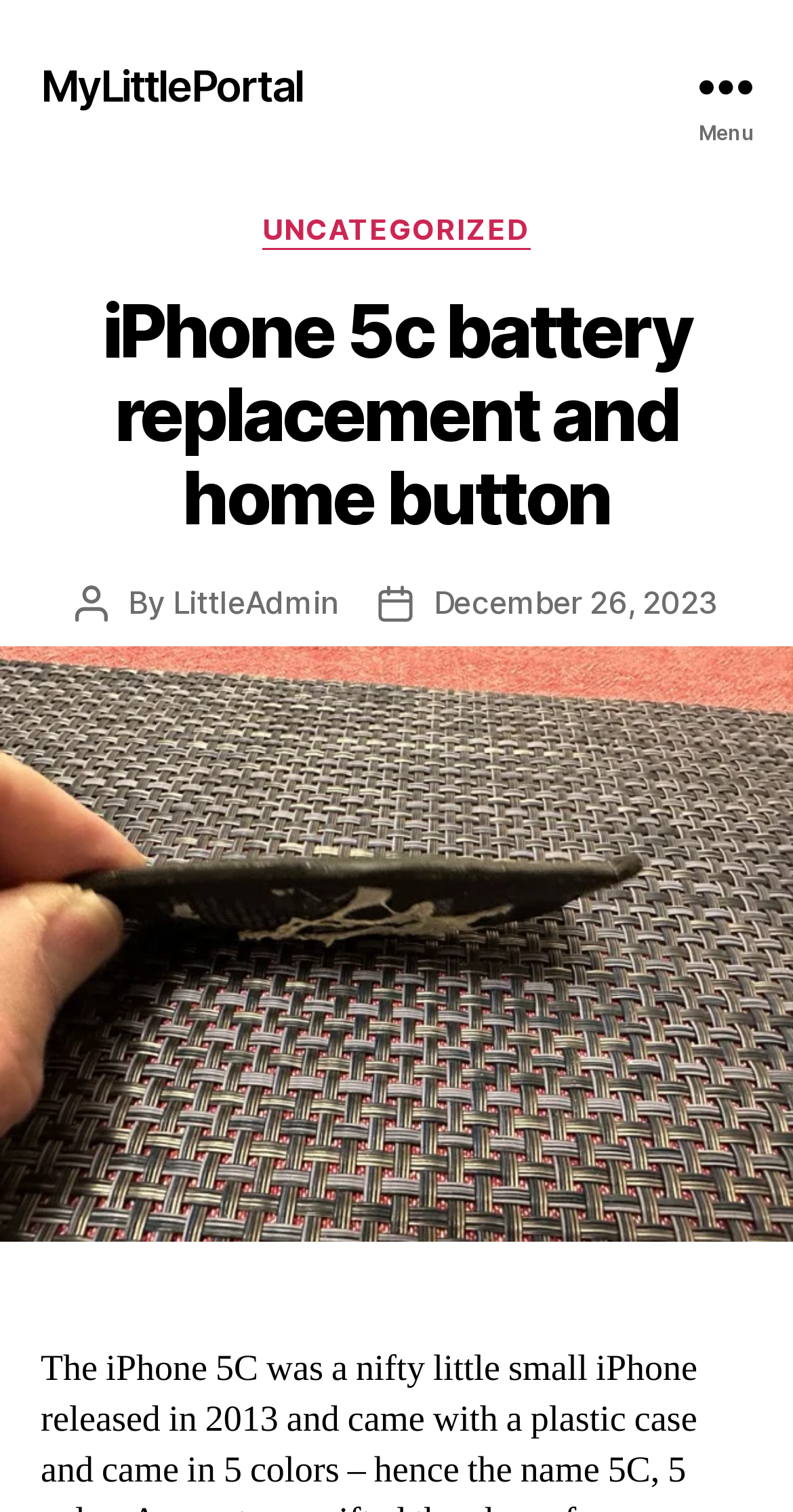From the webpage screenshot, identify the region described by LittleAdmin. Provide the bounding box coordinates as (top-left x, top-left y, bottom-right x, bottom-right y), with each value being a floating point number between 0 and 1.

[0.218, 0.385, 0.427, 0.411]